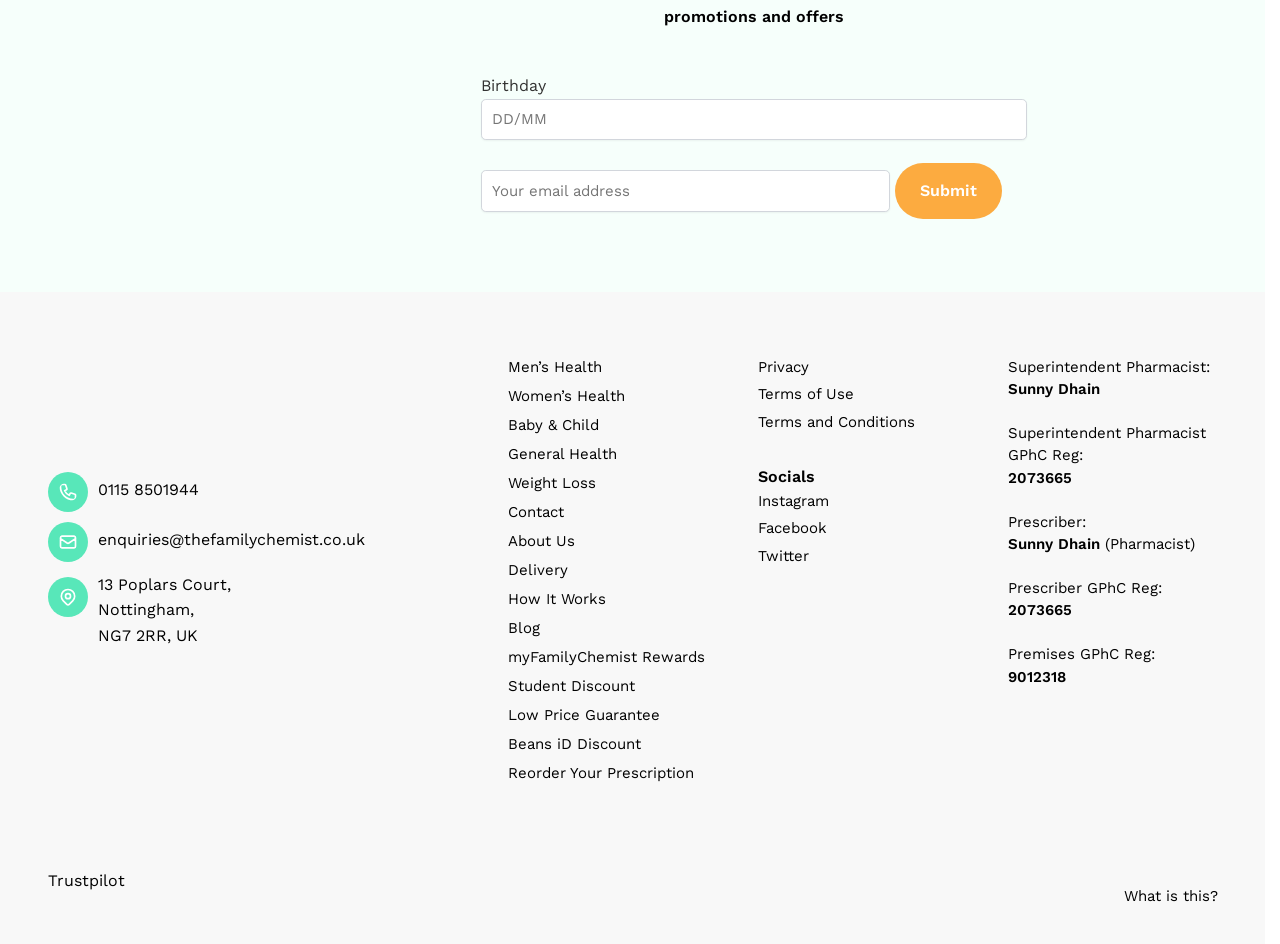Could you locate the bounding box coordinates for the section that should be clicked to accomplish this task: "Enter birthday".

[0.376, 0.093, 0.802, 0.137]